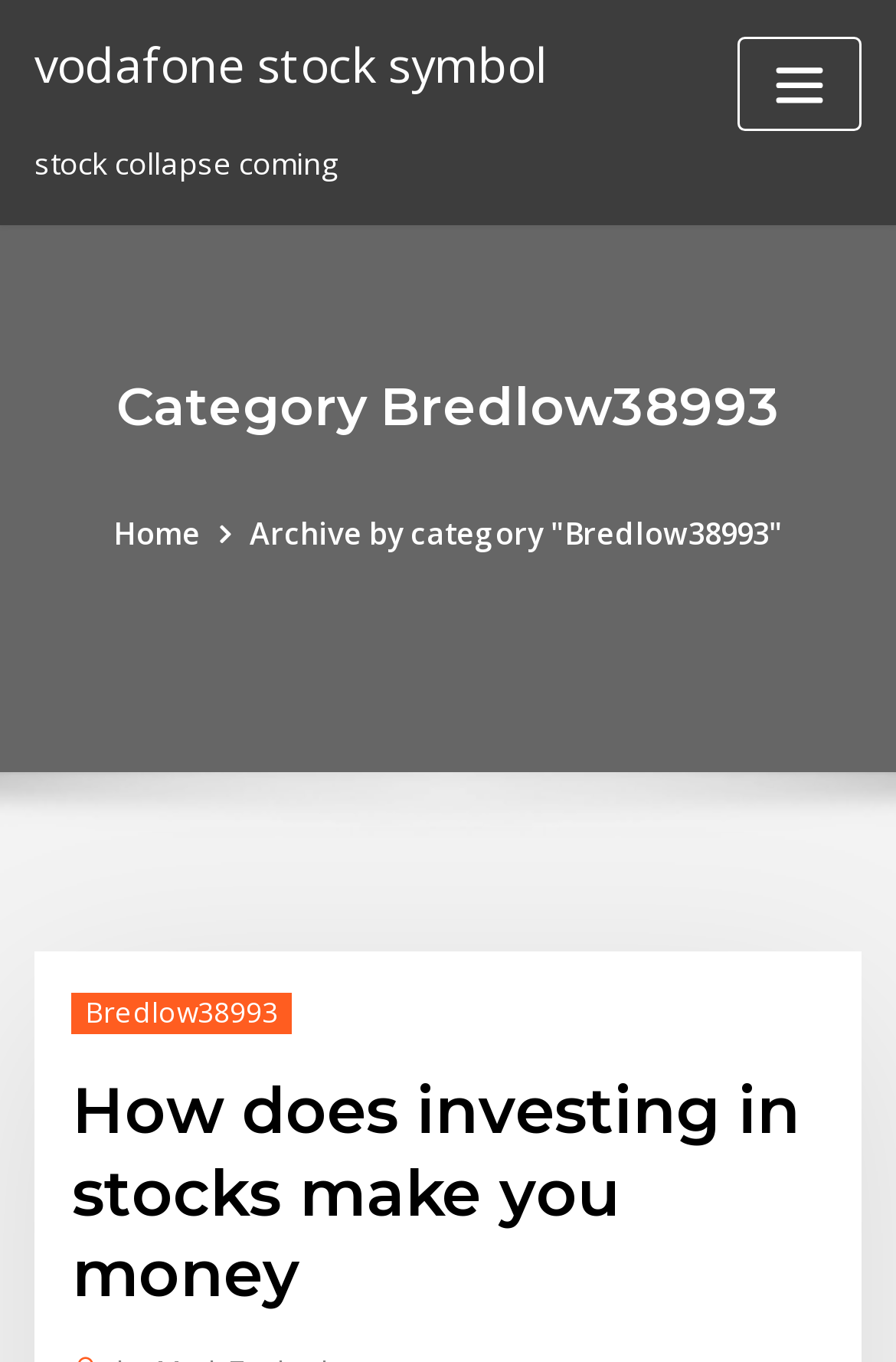Identify and provide the bounding box coordinates of the UI element described: "Home". The coordinates should be formatted as [left, top, right, bottom], with each number being a float between 0 and 1.

[0.127, 0.376, 0.224, 0.407]